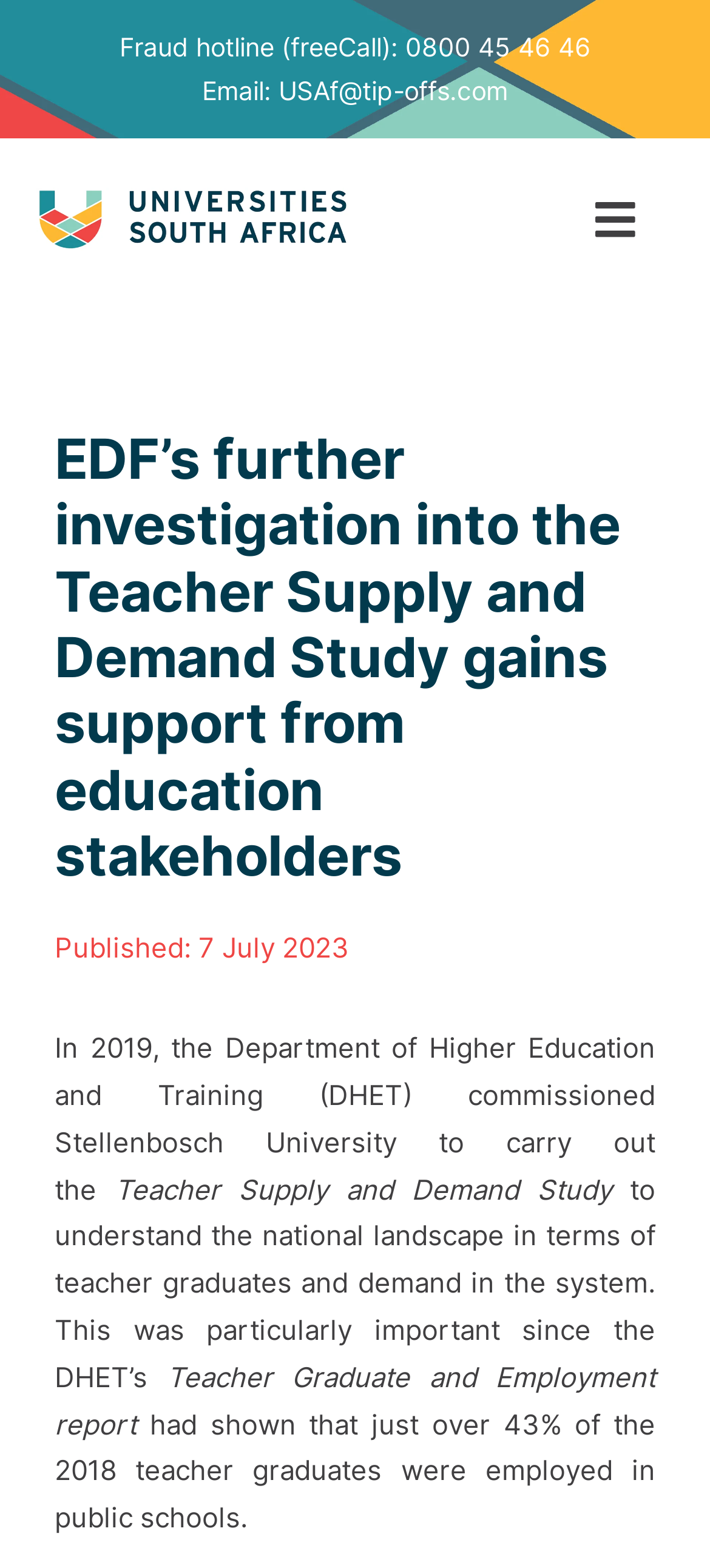Please specify the bounding box coordinates of the clickable region to carry out the following instruction: "Call the fraud hotline". The coordinates should be four float numbers between 0 and 1, in the format [left, top, right, bottom].

[0.571, 0.02, 0.832, 0.039]